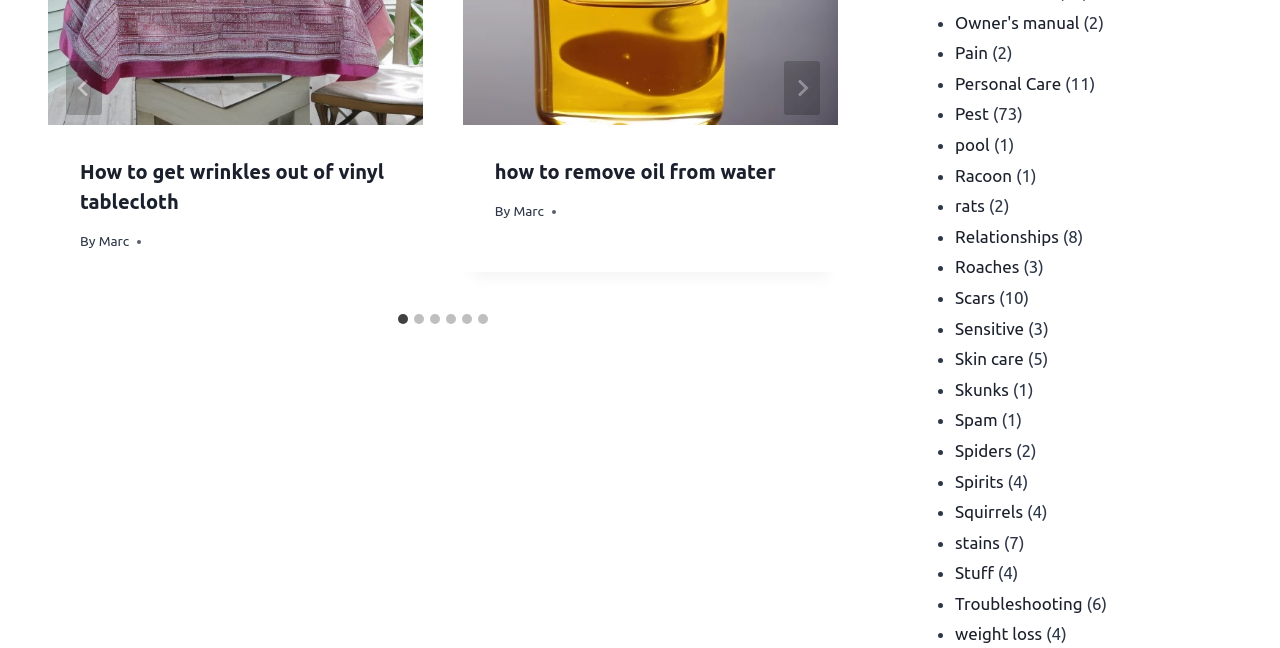Please specify the coordinates of the bounding box for the element that should be clicked to carry out this instruction: "Click the 'Go to last slide' button". The coordinates must be four float numbers between 0 and 1, formatted as [left, top, right, bottom].

[0.052, 0.095, 0.08, 0.178]